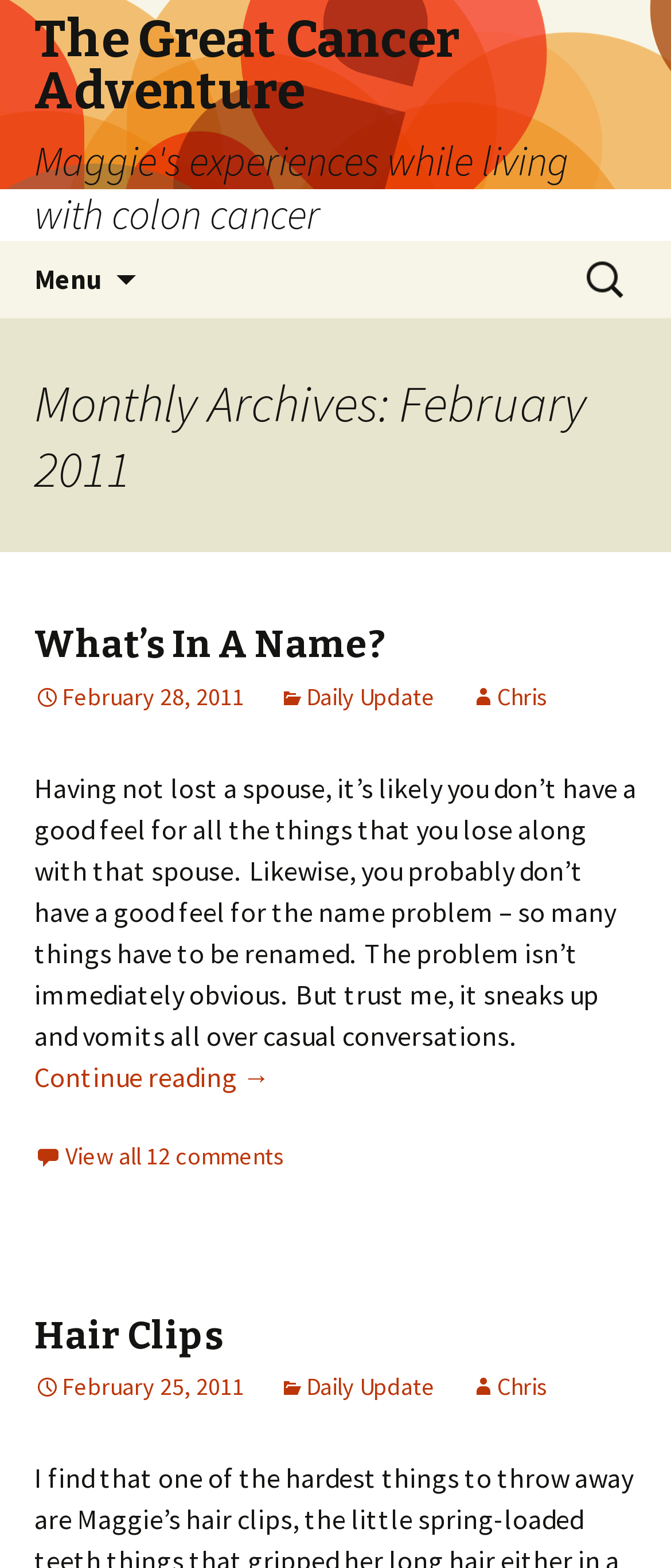Extract the heading text from the webpage.

The Great Cancer Adventure